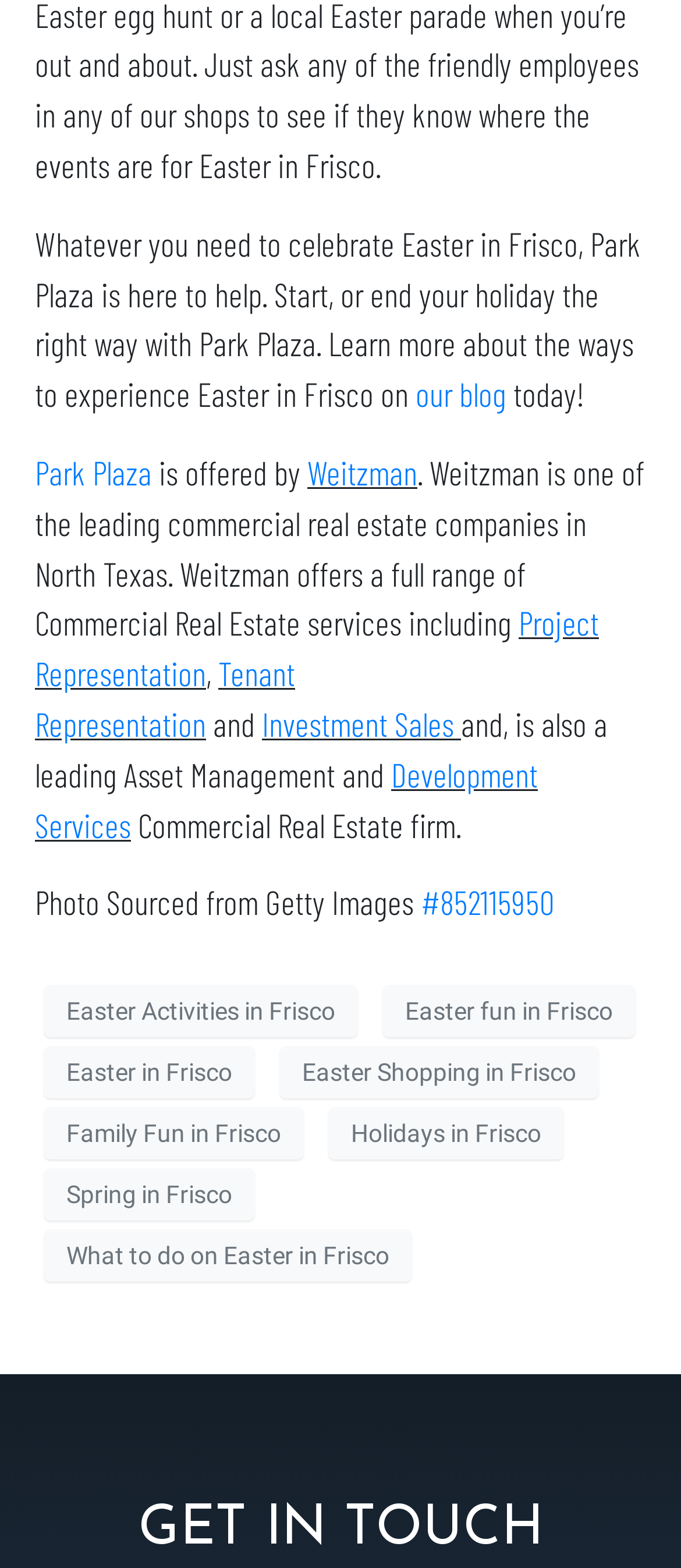Answer the question using only a single word or phrase: 
What is the purpose of Park Plaza?

To help with Easter celebrations